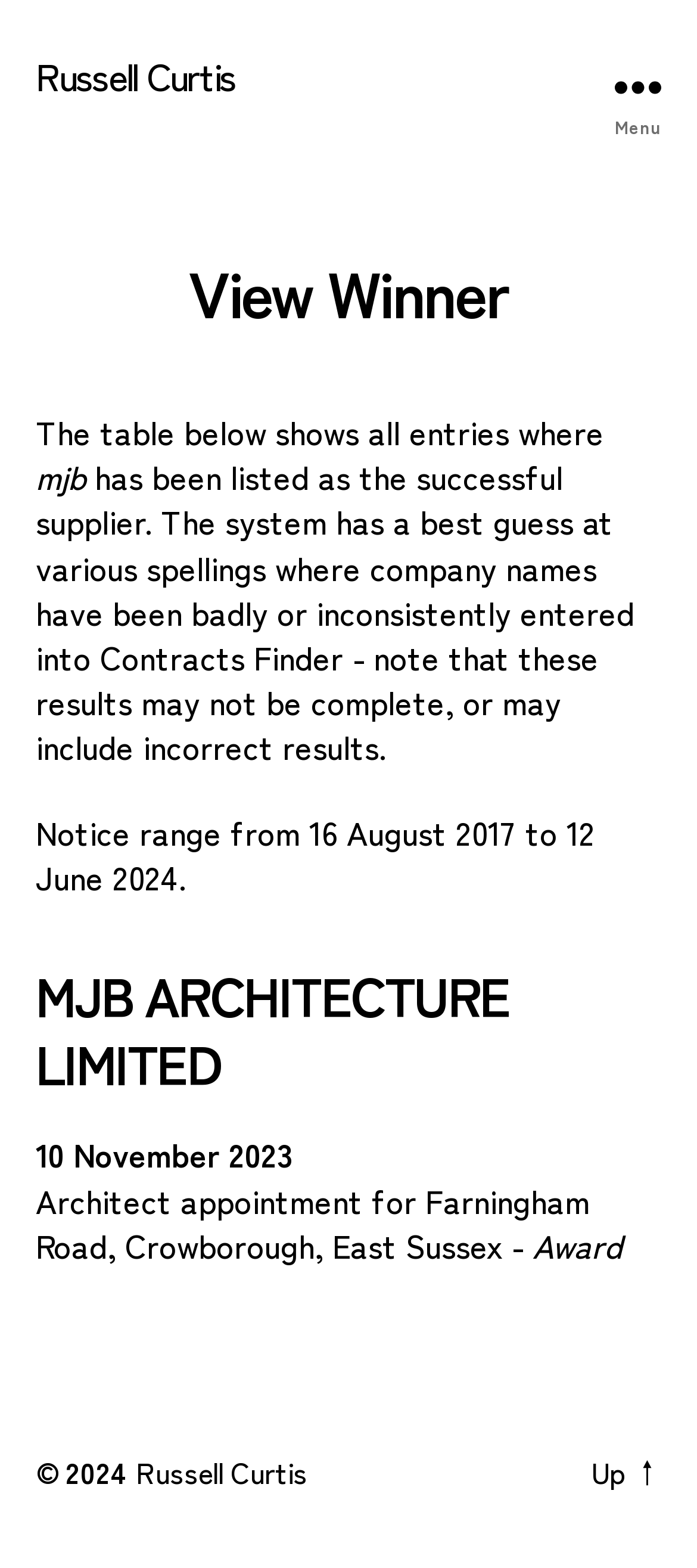What is the date of the architect appointment?
Answer the question based on the image using a single word or a brief phrase.

10 November 2023